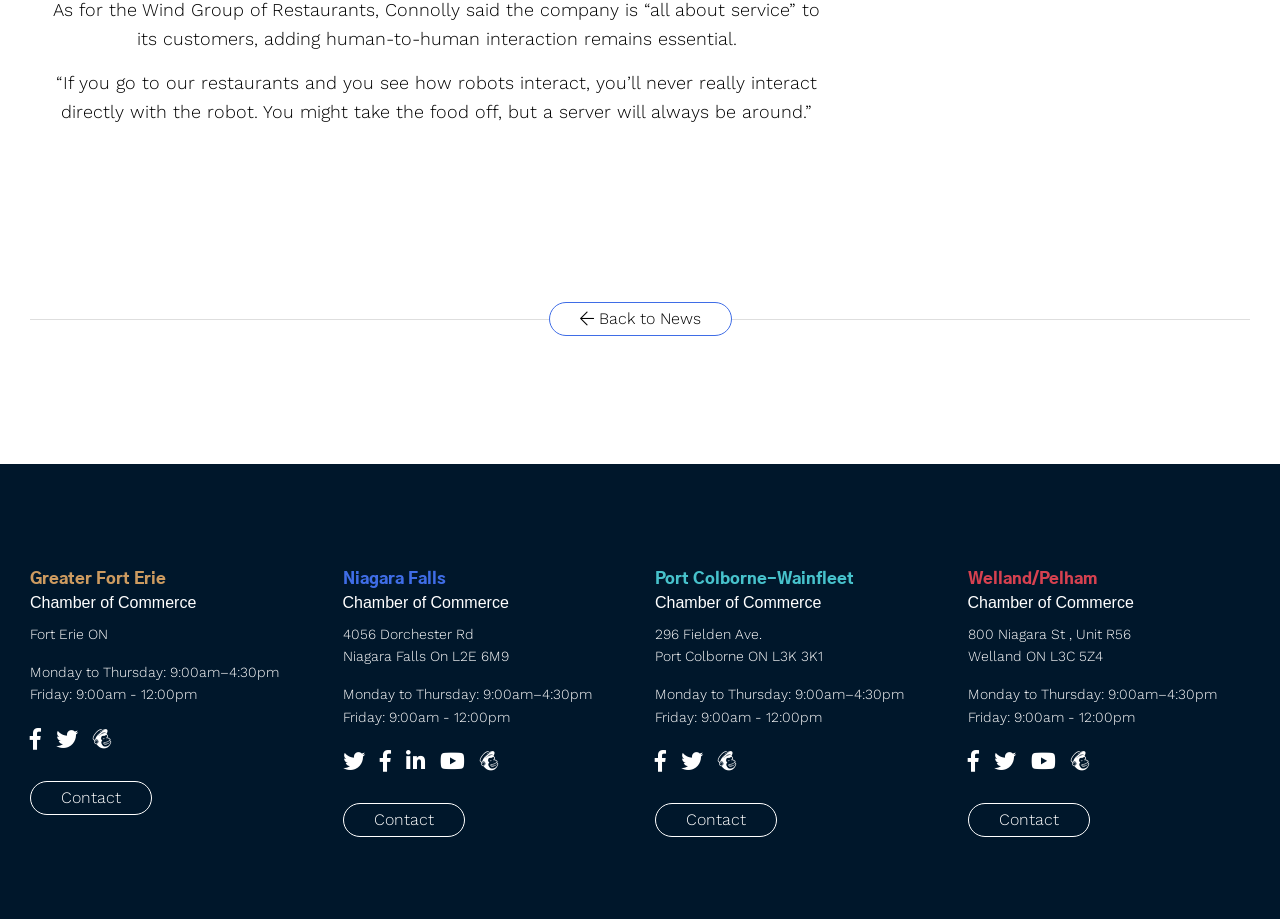Using the information in the image, give a detailed answer to the following question: What is the address of the Welland/Pelham Chamber of Commerce?

The address of the Welland/Pelham Chamber of Commerce is mentioned in the StaticText element '800 Niagara St, Unit R56', which indicates that the address is 800 Niagara St, Unit R56.